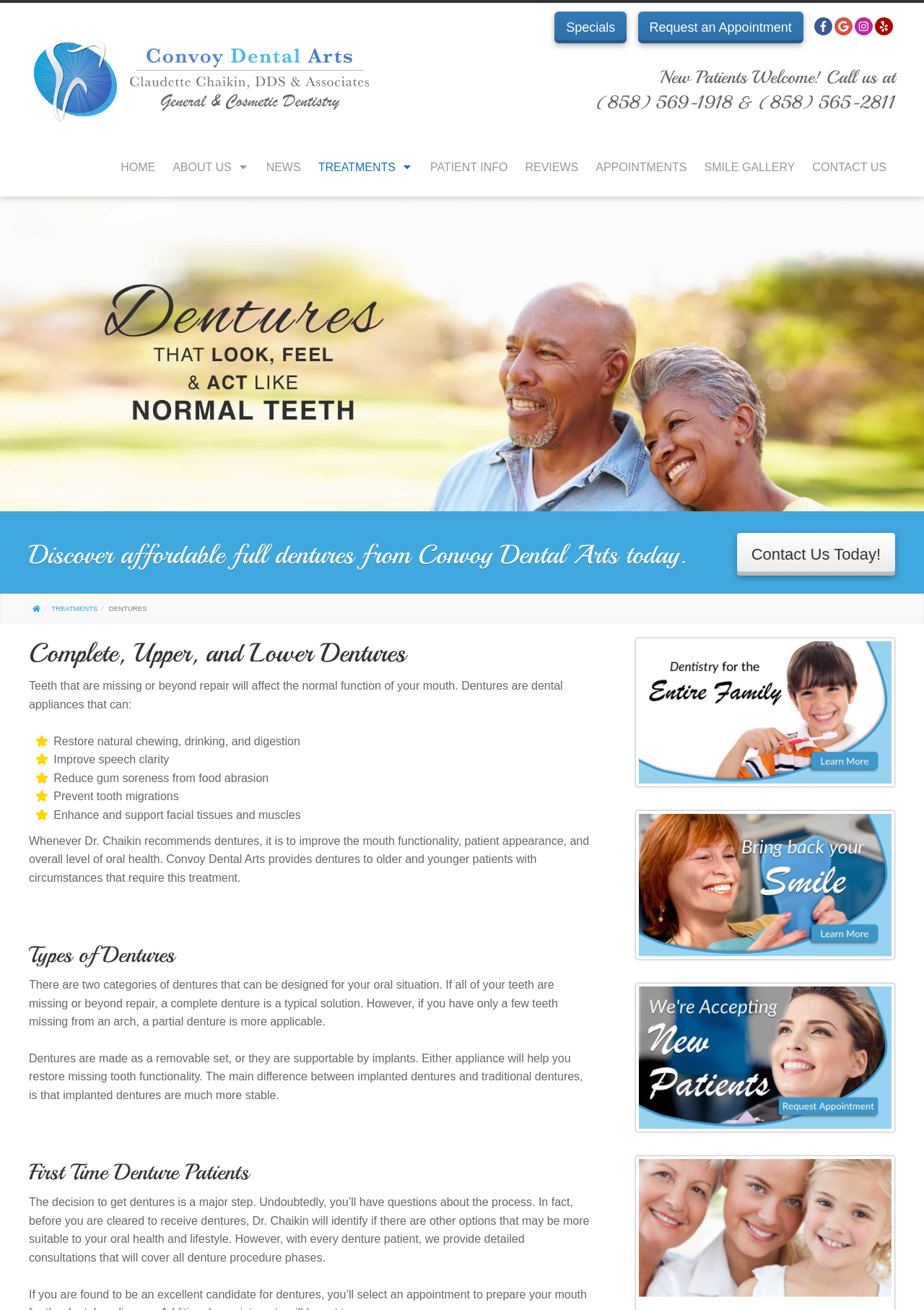What is the purpose of dentures?
Refer to the screenshot and answer in one word or phrase.

Restore natural chewing, drinking, and digestion